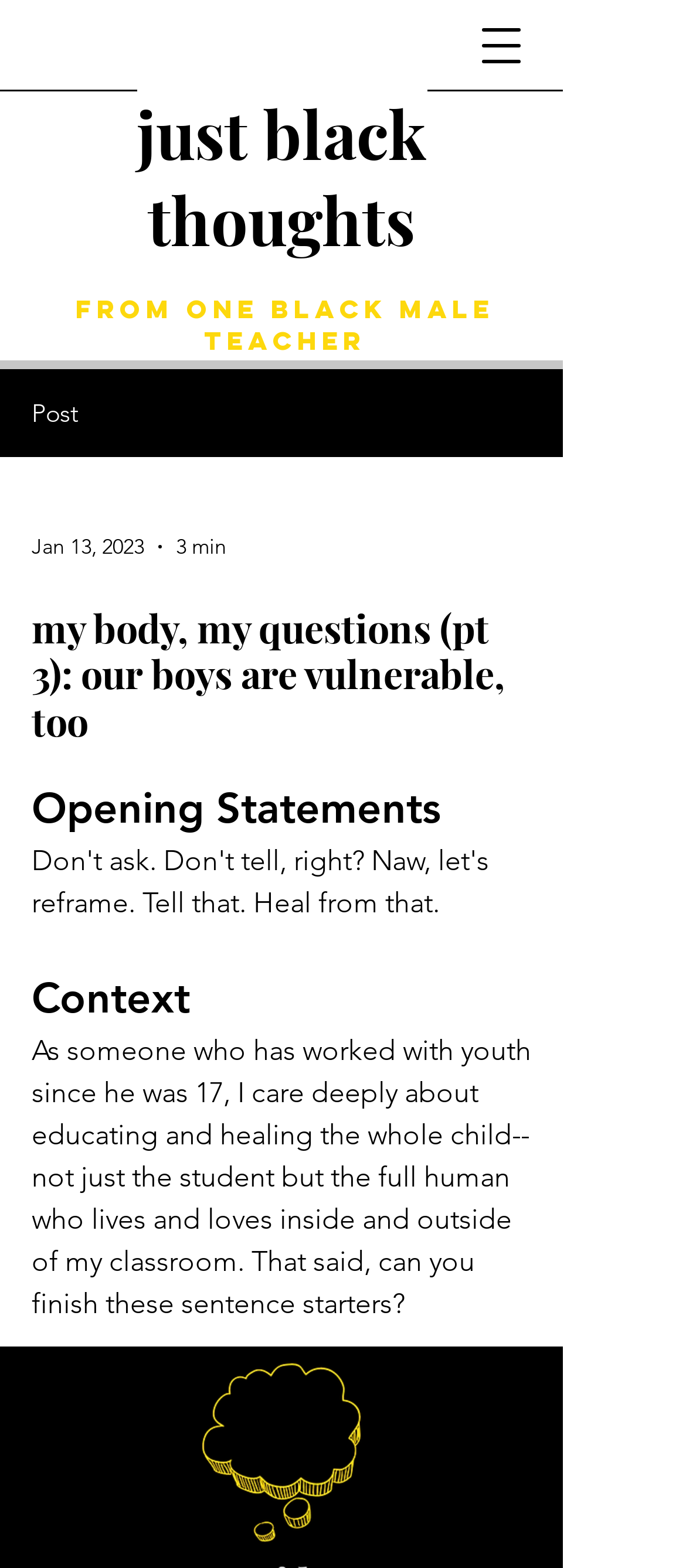Extract the primary header of the webpage and generate its text.

my body, my questions (pt 3): our boys are vulnerable, too